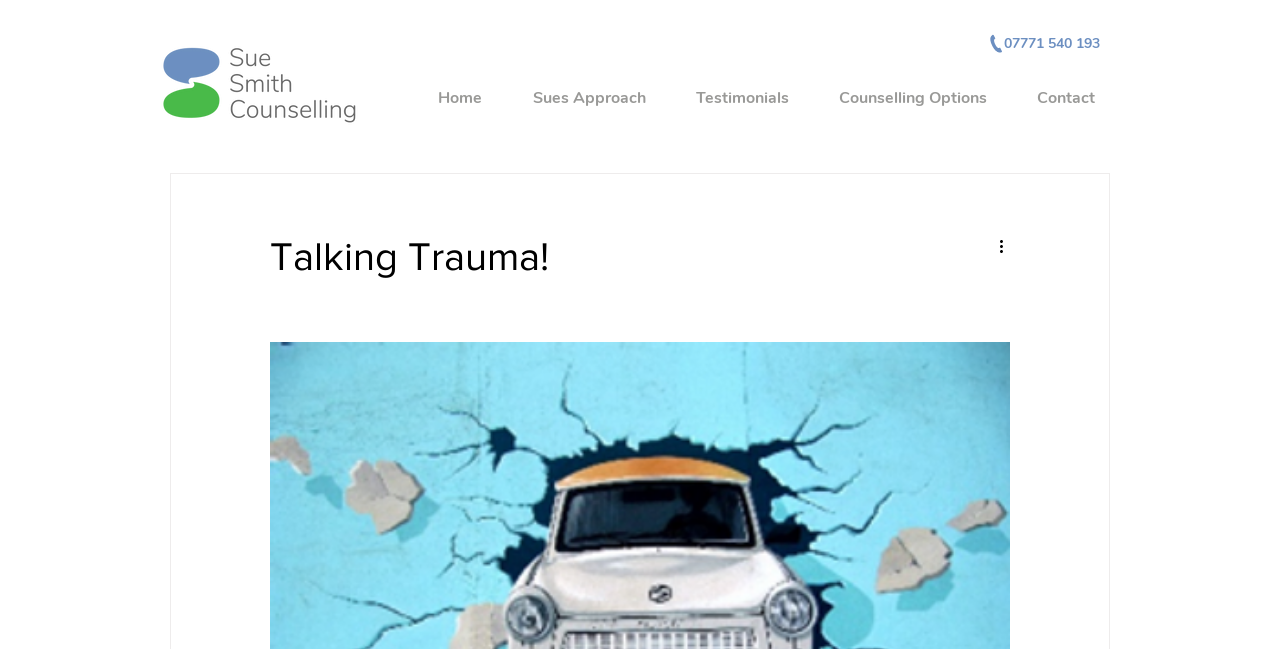Provide a short answer to the following question with just one word or phrase: What is the text of the main heading?

Talking Trauma!